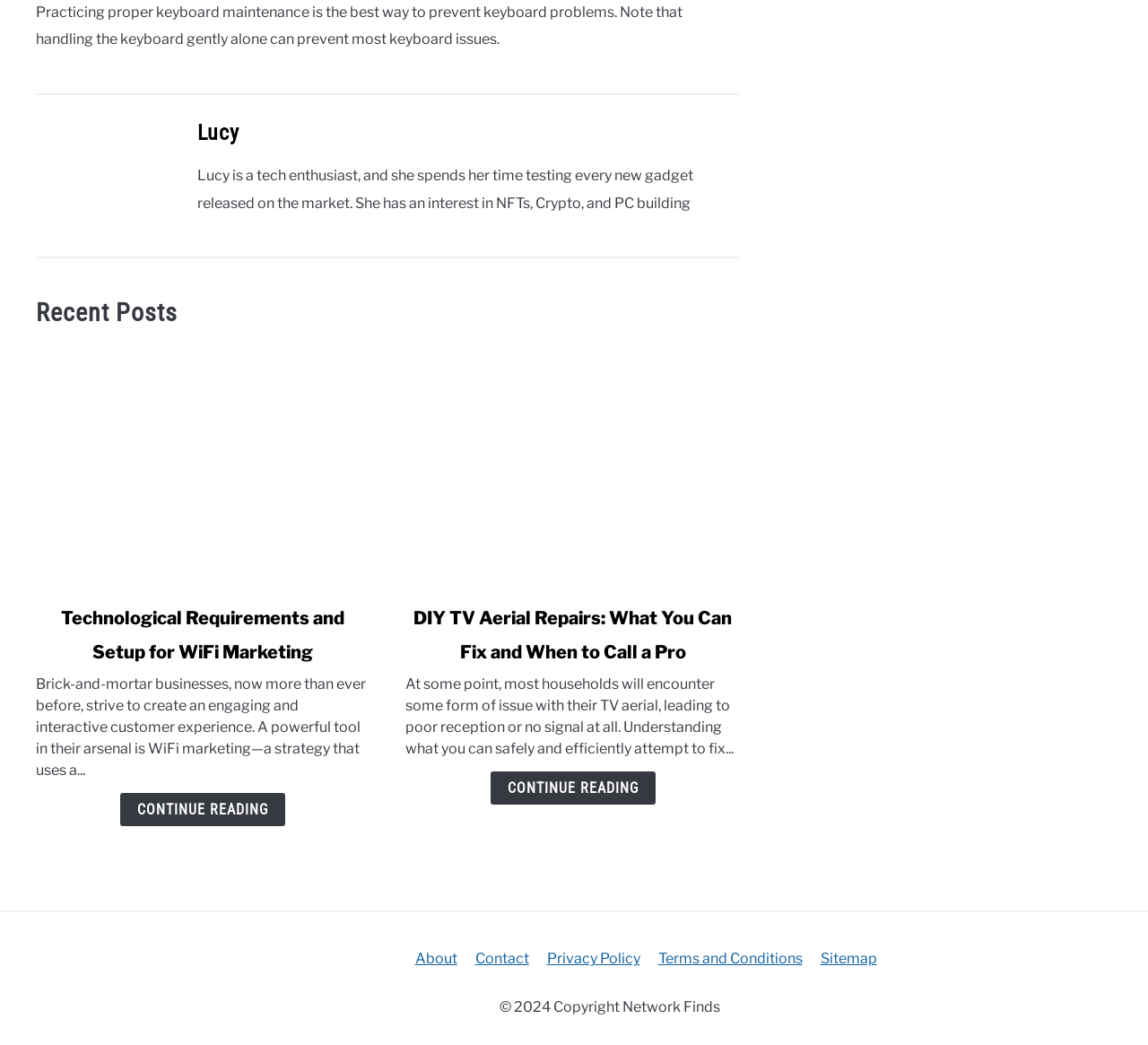Please identify the bounding box coordinates for the region that you need to click to follow this instruction: "View recent post about WiFi marketing".

[0.053, 0.581, 0.3, 0.634]